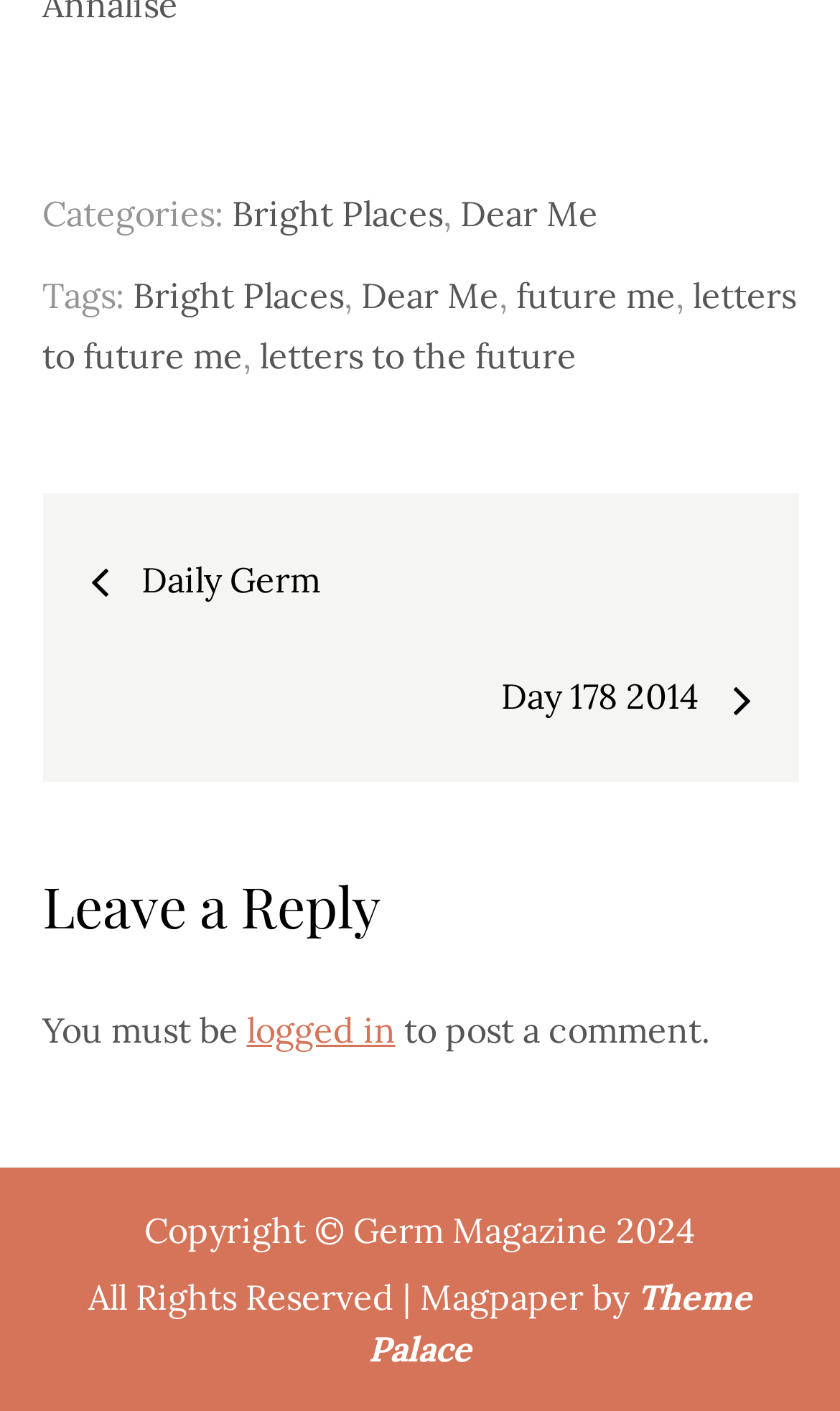Please answer the following question using a single word or phrase: 
What are the categories listed?

Bright Places, Dear Me